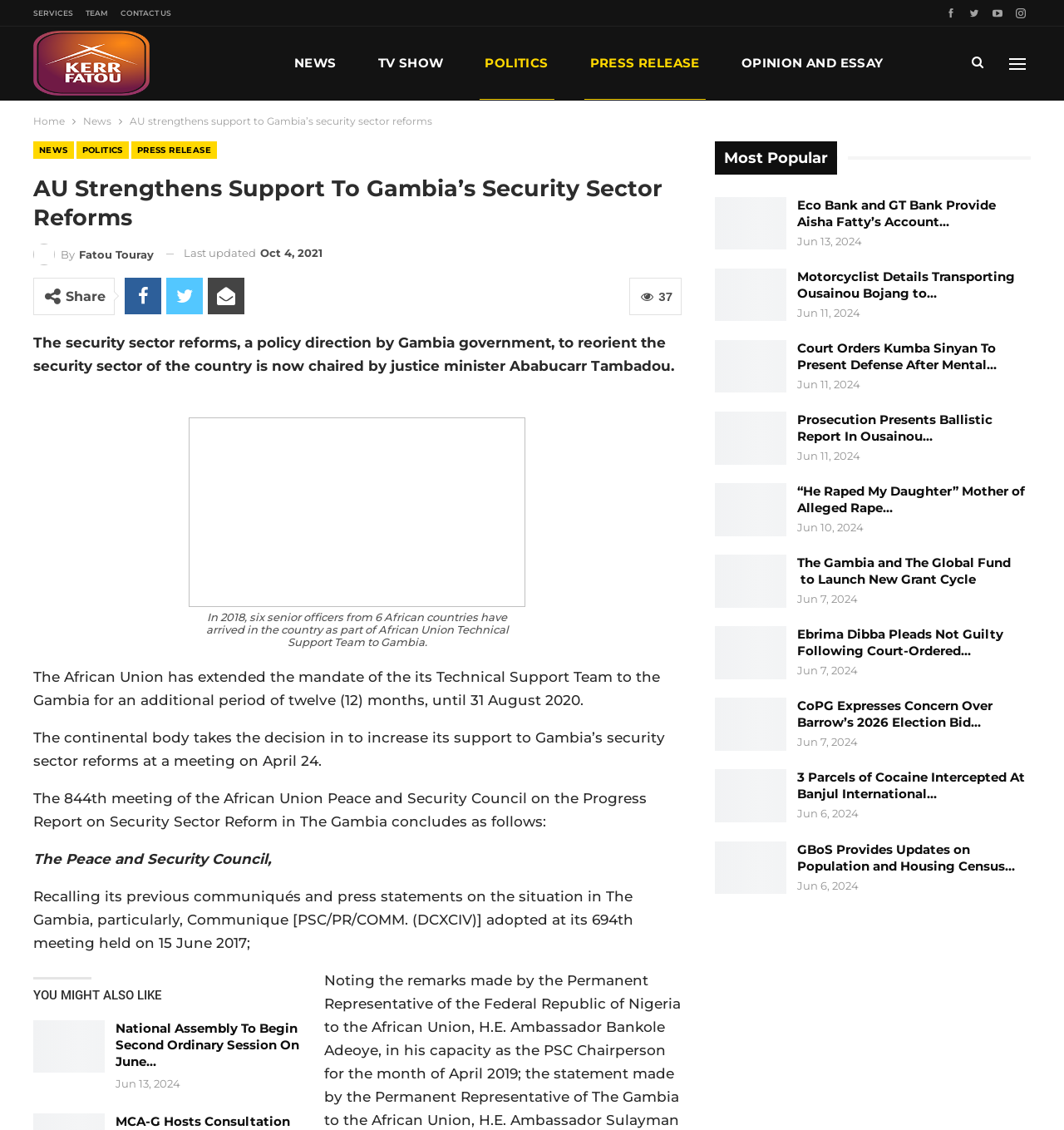From the webpage screenshot, predict the bounding box of the UI element that matches this description: "alt="Kerr Fatou Media House"".

[0.031, 0.024, 0.222, 0.088]